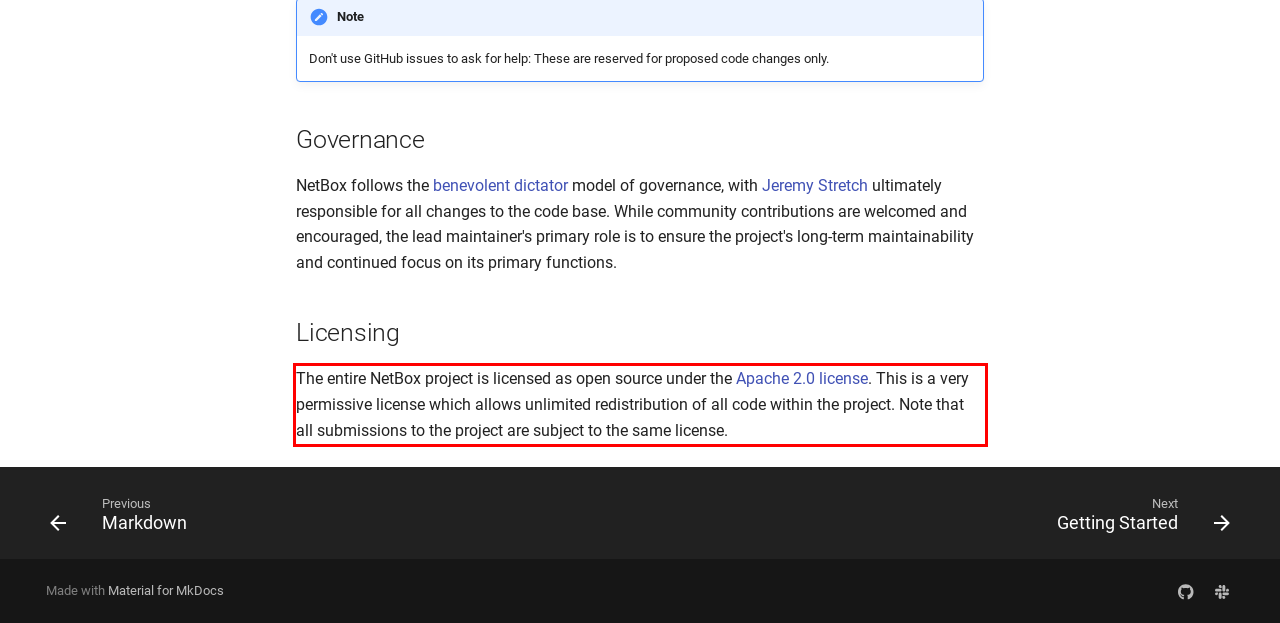Using the webpage screenshot, recognize and capture the text within the red bounding box.

The entire NetBox project is licensed as open source under the Apache 2.0 license. This is a very permissive license which allows unlimited redistribution of all code within the project. Note that all submissions to the project are subject to the same license.